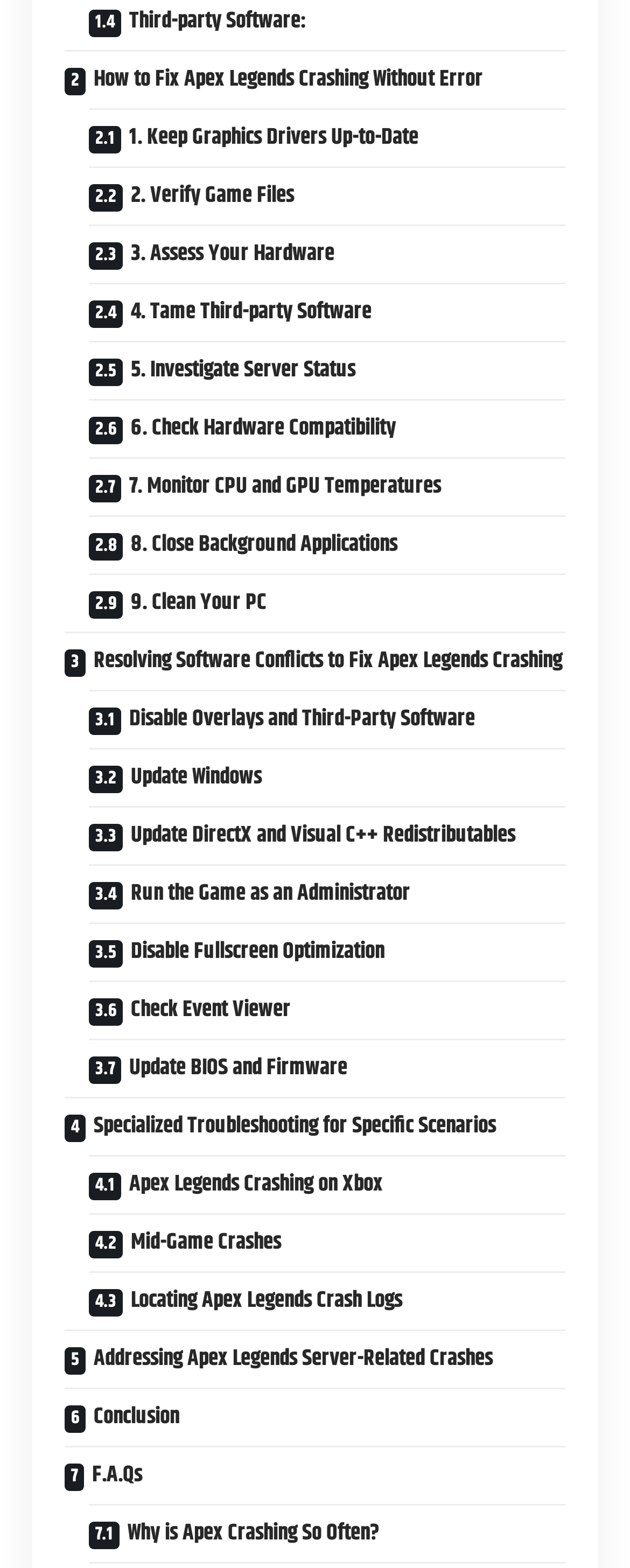From the details in the image, provide a thorough response to the question: What is the first step to fix Apex Legends crashing?

The webpage provides a list of steps to fix Apex Legends crashing, and the first step is to keep graphics drivers up-to-date, which is mentioned in the link '. 1. Keep Graphics Drivers Up-to-Date'.